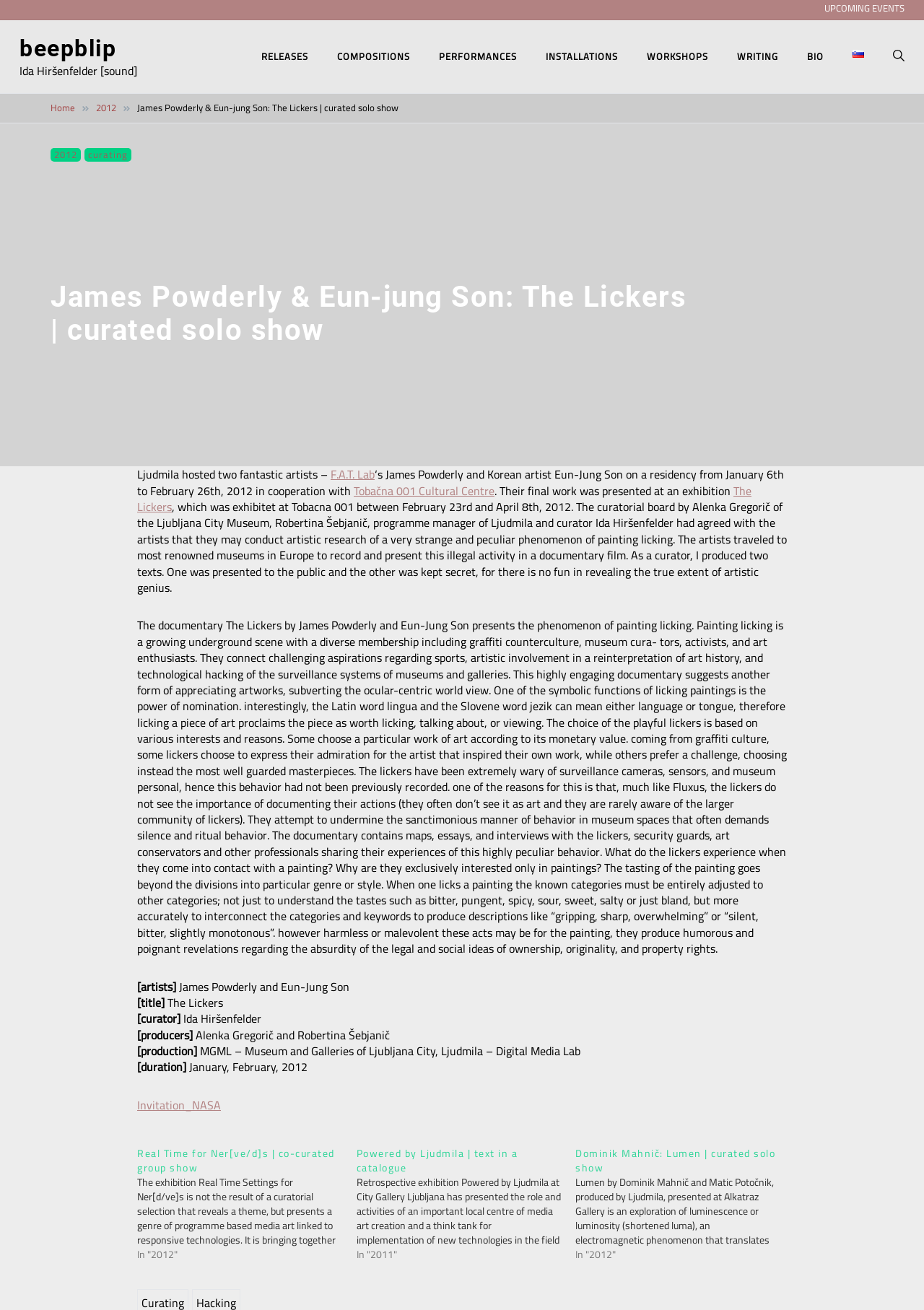Determine the bounding box coordinates of the clickable element to achieve the following action: 'Read the 'Monthly Astrology|Stargazing' article'. Provide the coordinates as four float values between 0 and 1, formatted as [left, top, right, bottom].

None